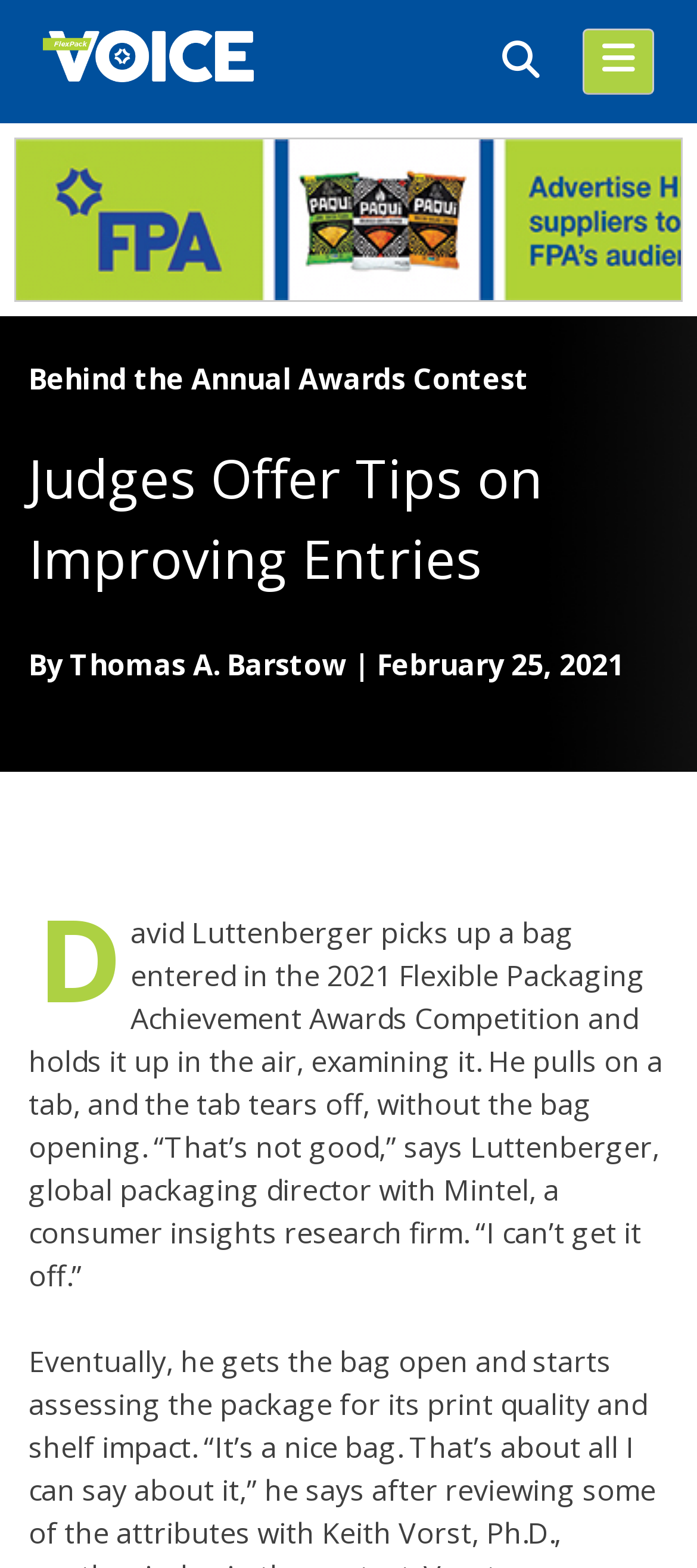What is the topic of the article?
Please analyze the image and answer the question with as much detail as possible.

The heading element with the text 'Behind the Annual Awards Contest' is a prominent element on the webpage, suggesting that the article is about the annual awards contest. Additionally, the text 'Judges Offer Tips on Improving Entries' further supports this topic.